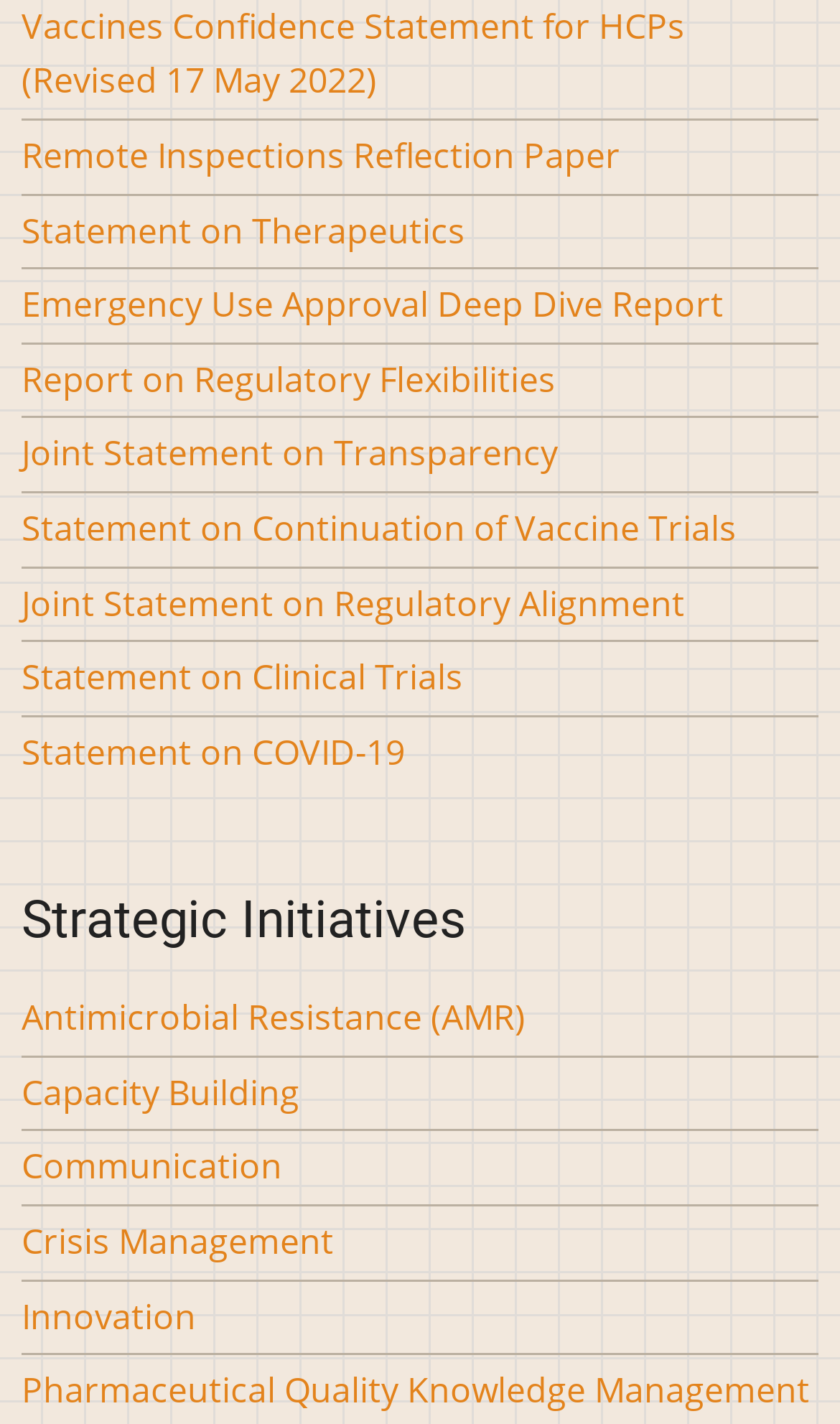Provide your answer to the question using just one word or phrase: What is the category of the link 'Antimicrobial Resistance (AMR)'?

Strategic Initiatives